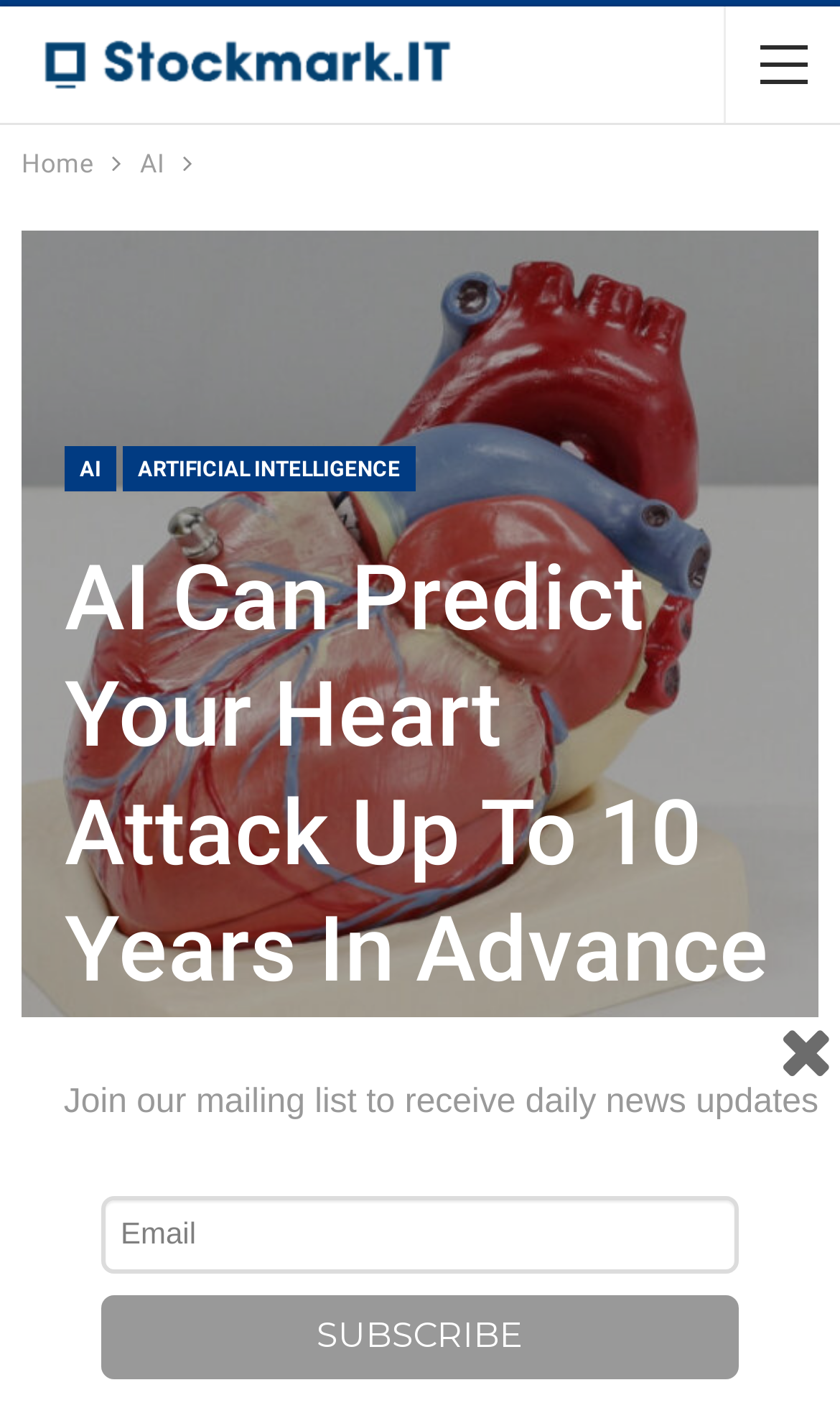Bounding box coordinates are given in the format (top-left x, top-left y, bottom-right x, bottom-right y). All values should be floating point numbers between 0 and 1. Provide the bounding box coordinate for the UI element described as: AI

[0.077, 0.316, 0.138, 0.348]